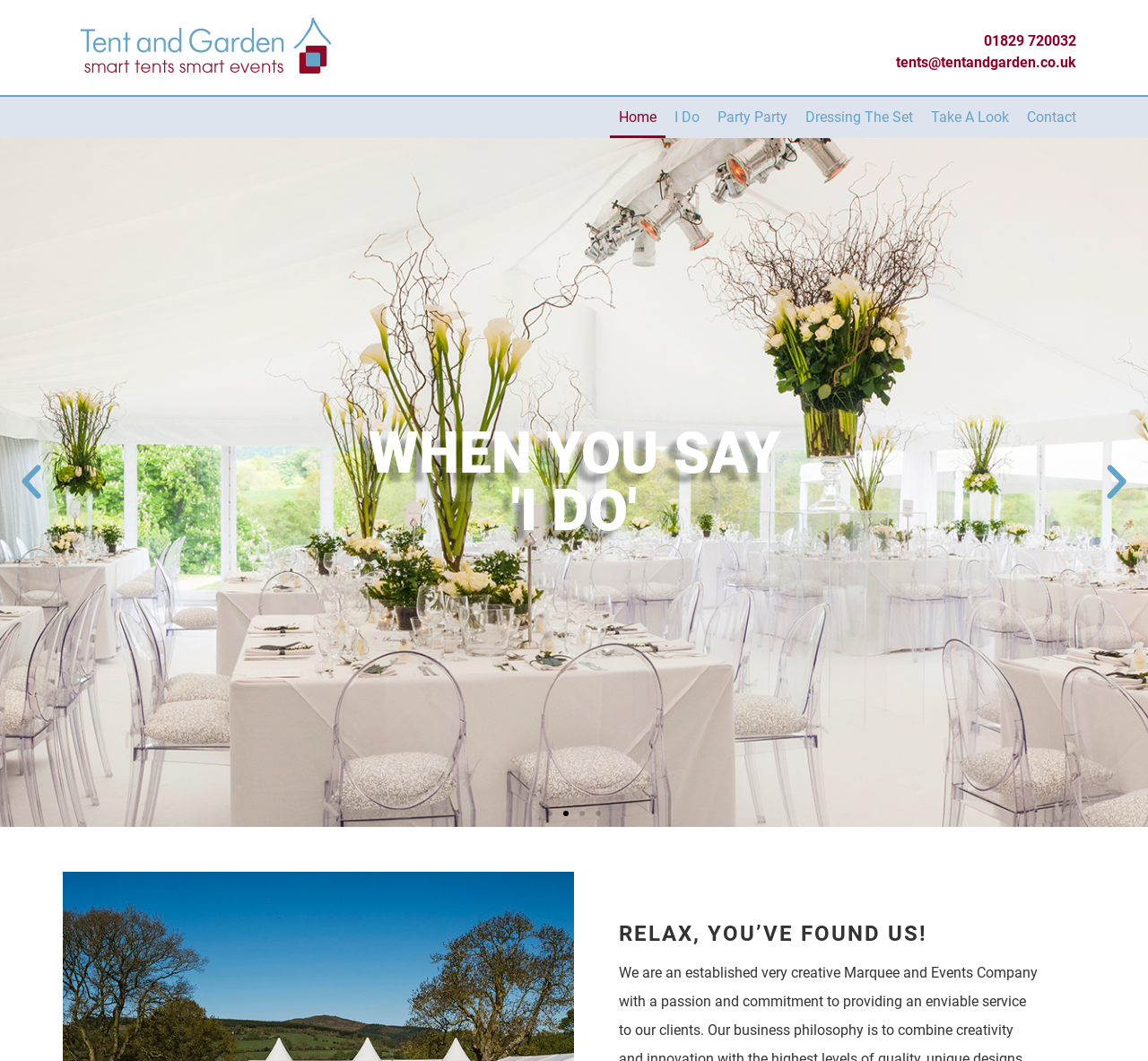Please find and report the bounding box coordinates of the element to click in order to perform the following action: "Click the 'I Do' link". The coordinates should be expressed as four float numbers between 0 and 1, in the format [left, top, right, bottom].

[0.58, 0.091, 0.617, 0.13]